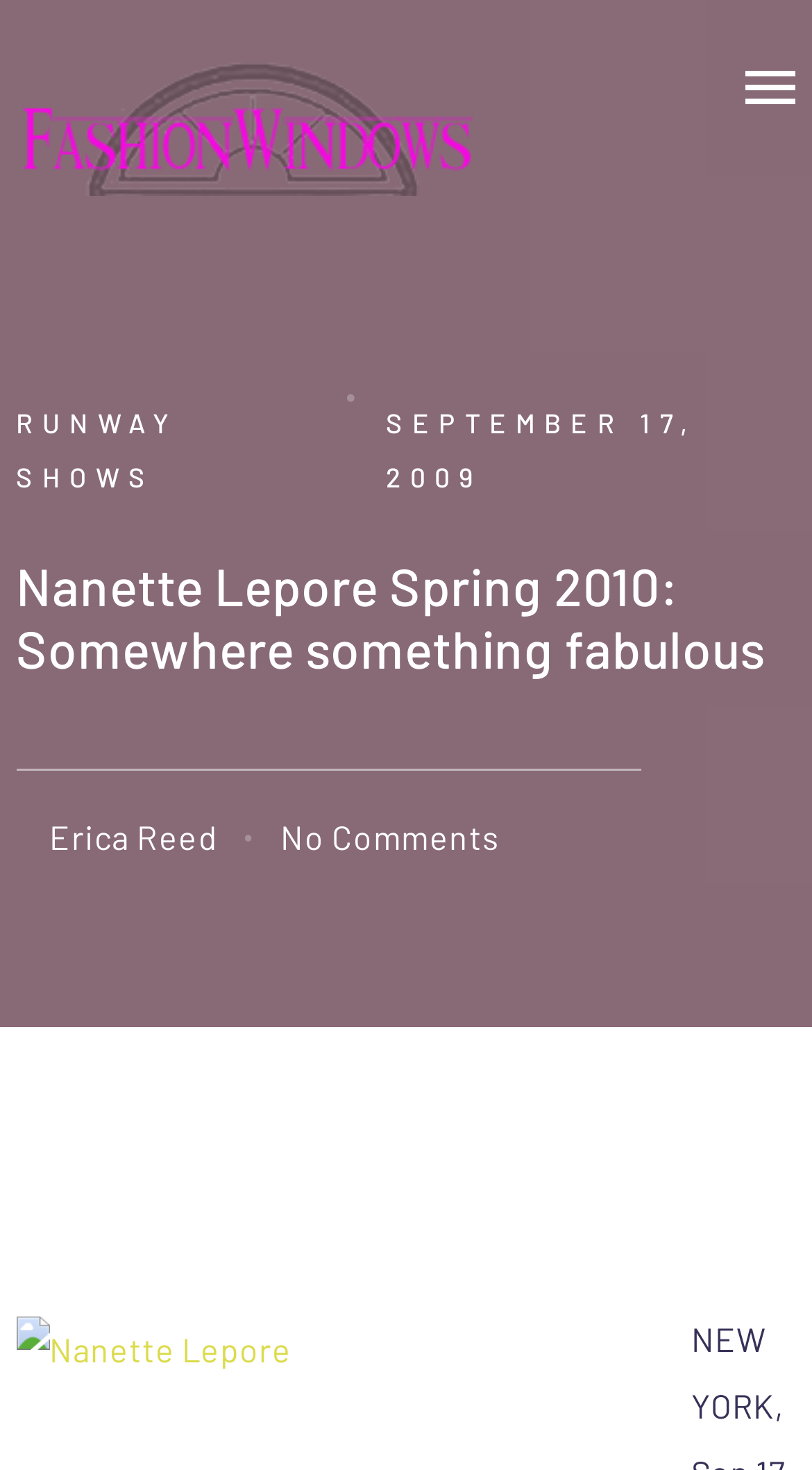Provide a brief response using a word or short phrase to this question:
Who is the author of the article?

Erica Reed